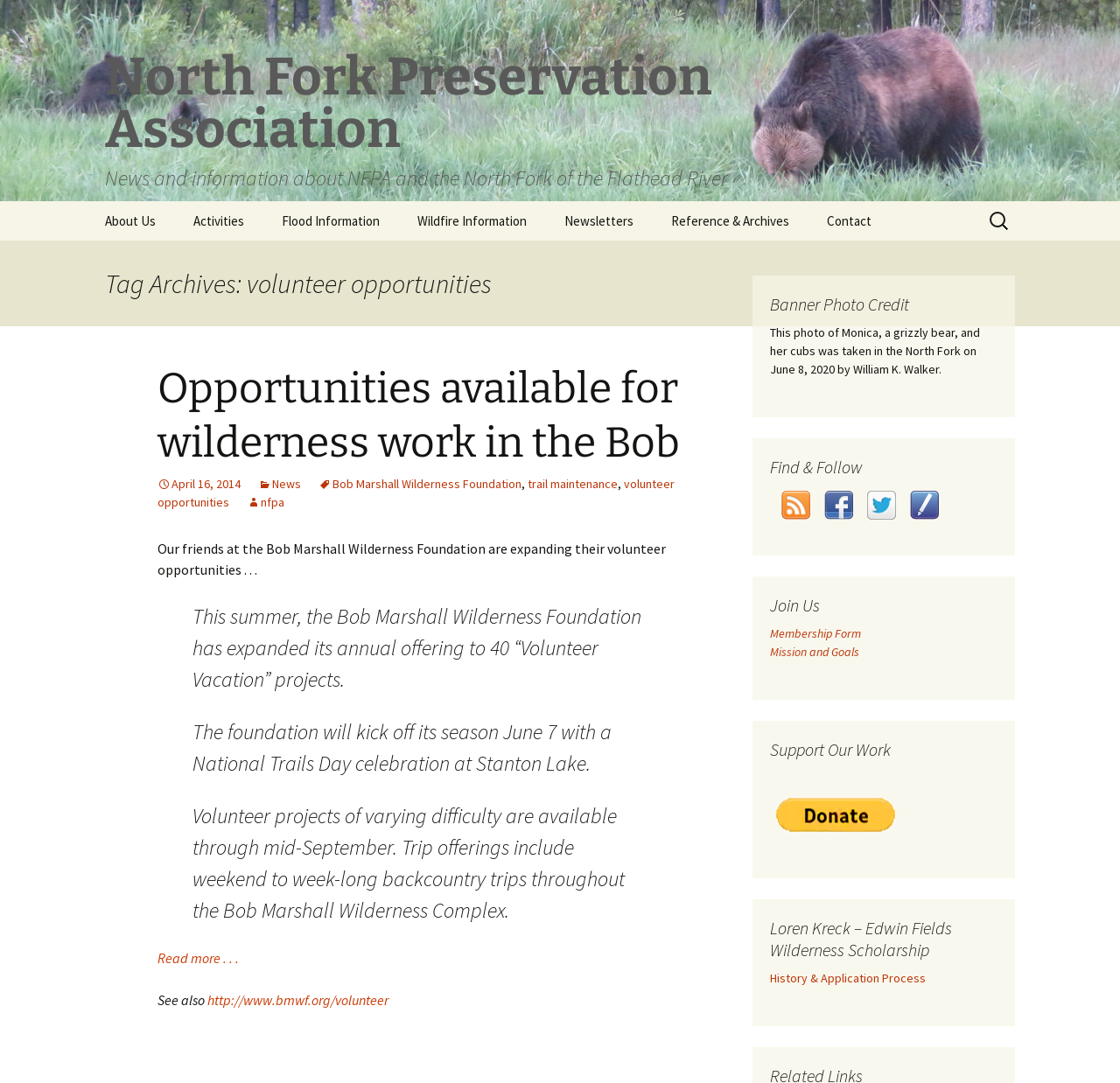Please find the bounding box coordinates for the clickable element needed to perform this instruction: "Learn about the Loren Kreck – Edwin Fields Wilderness Scholarship".

[0.688, 0.896, 0.827, 0.91]